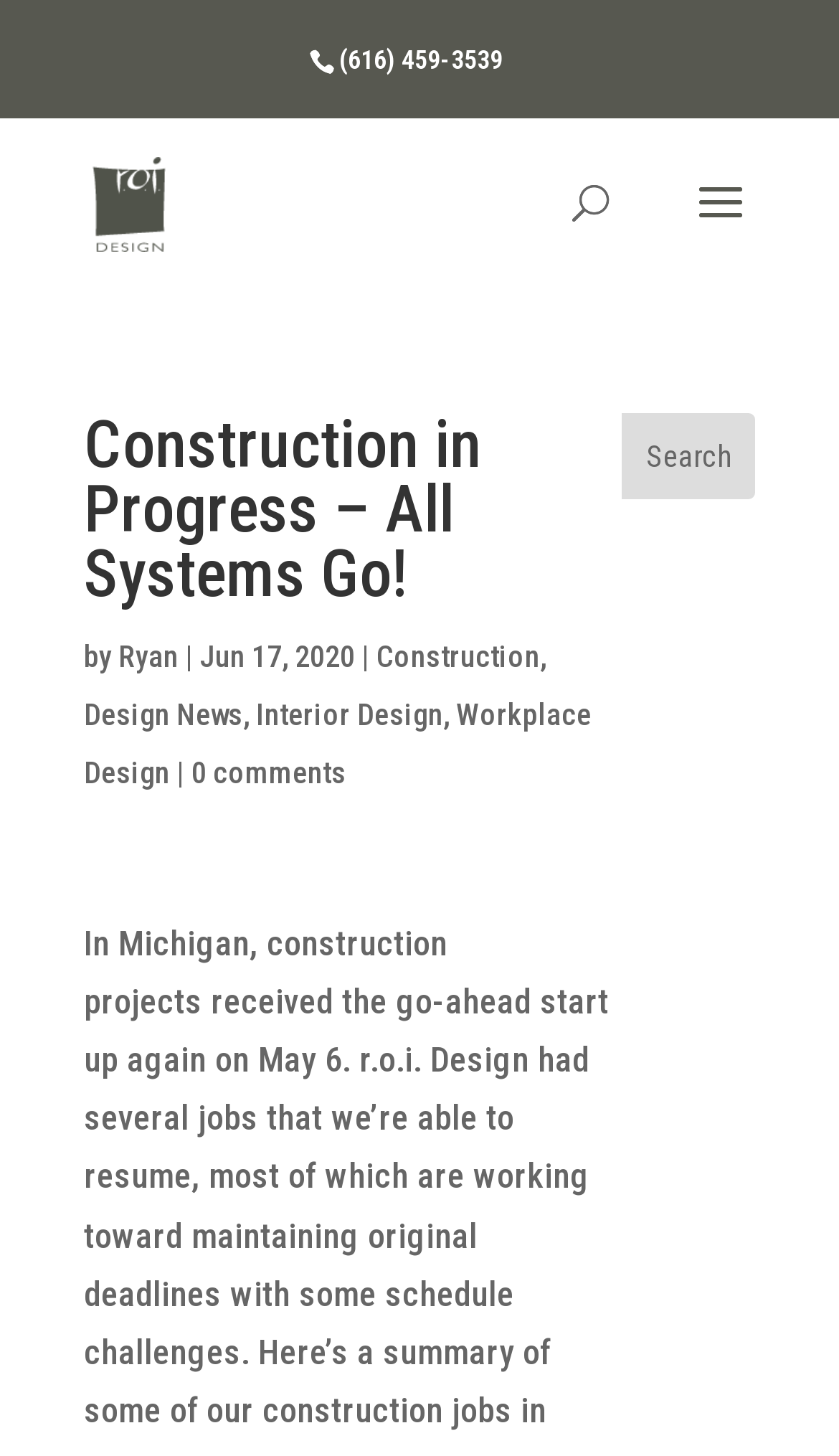Determine the bounding box coordinates of the section to be clicked to follow the instruction: "call the phone number". The coordinates should be given as four float numbers between 0 and 1, formatted as [left, top, right, bottom].

[0.404, 0.031, 0.599, 0.052]